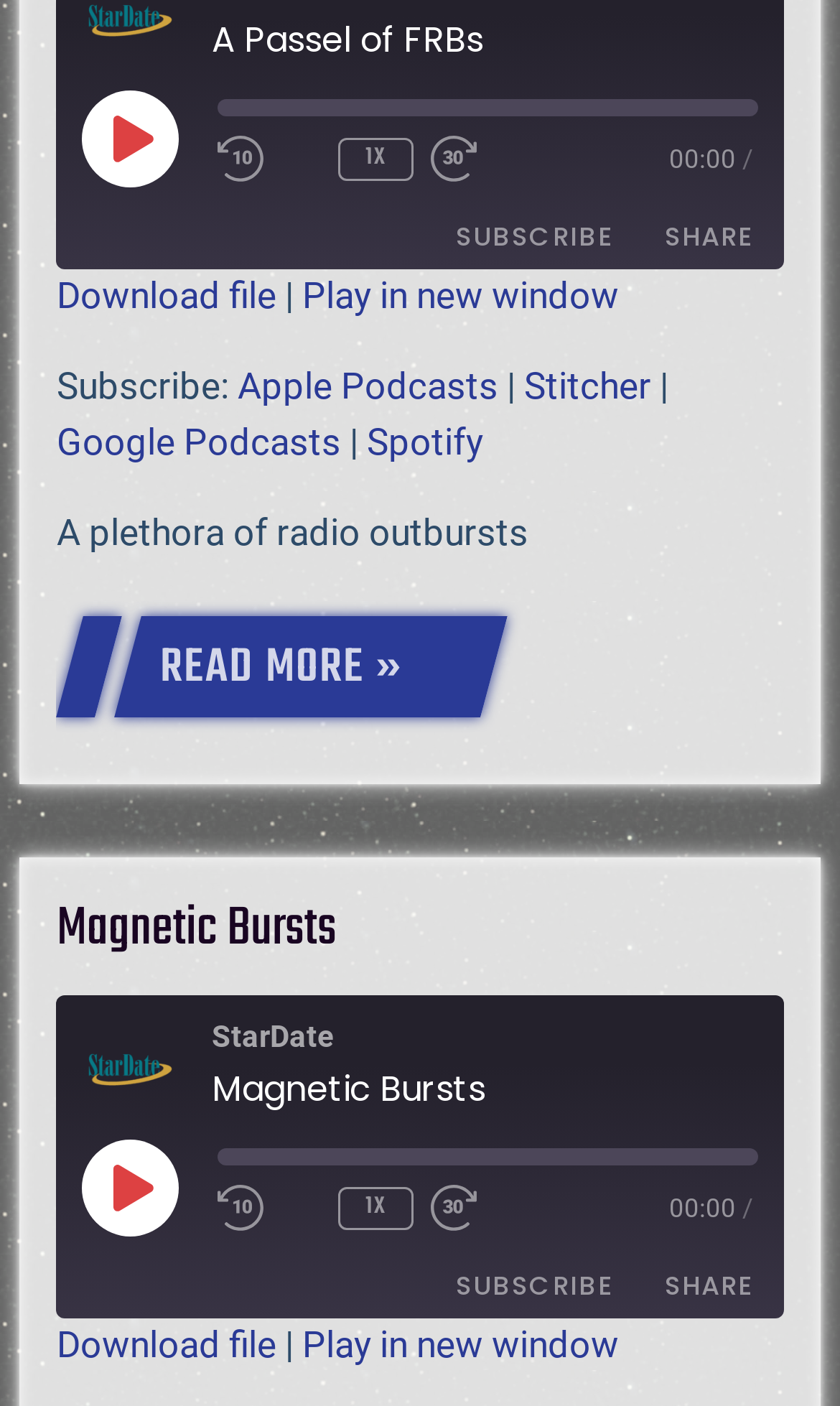Locate the bounding box coordinates of the UI element described by: "aria-describedby="slick-slide00"". The bounding box coordinates should consist of four float numbers between 0 and 1, i.e., [left, top, right, bottom].

None